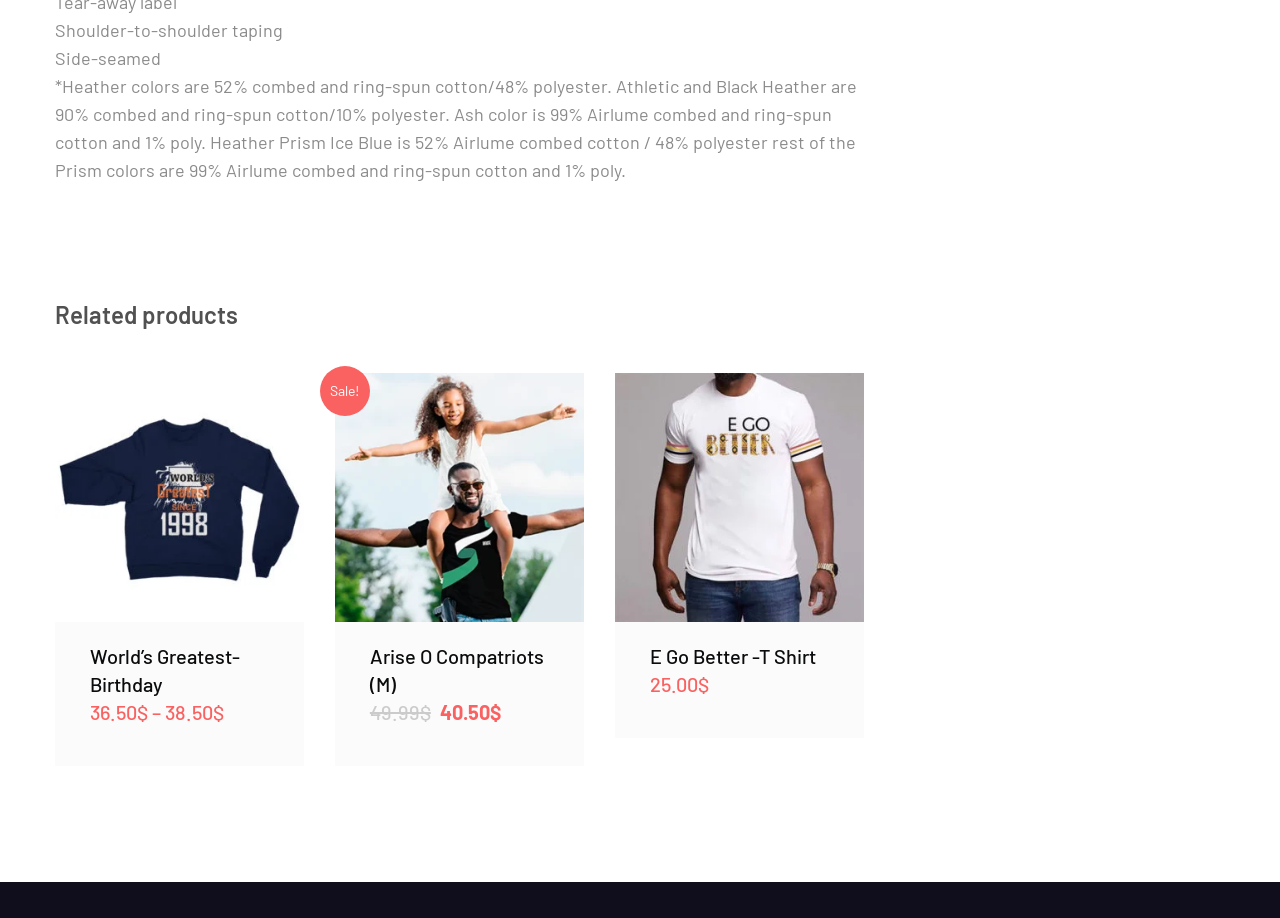Please determine the bounding box of the UI element that matches this description: Select options. The coordinates should be given as (top-left x, top-left y, bottom-right x, bottom-right y), with all values between 0 and 1.

[0.071, 0.516, 0.21, 0.567]